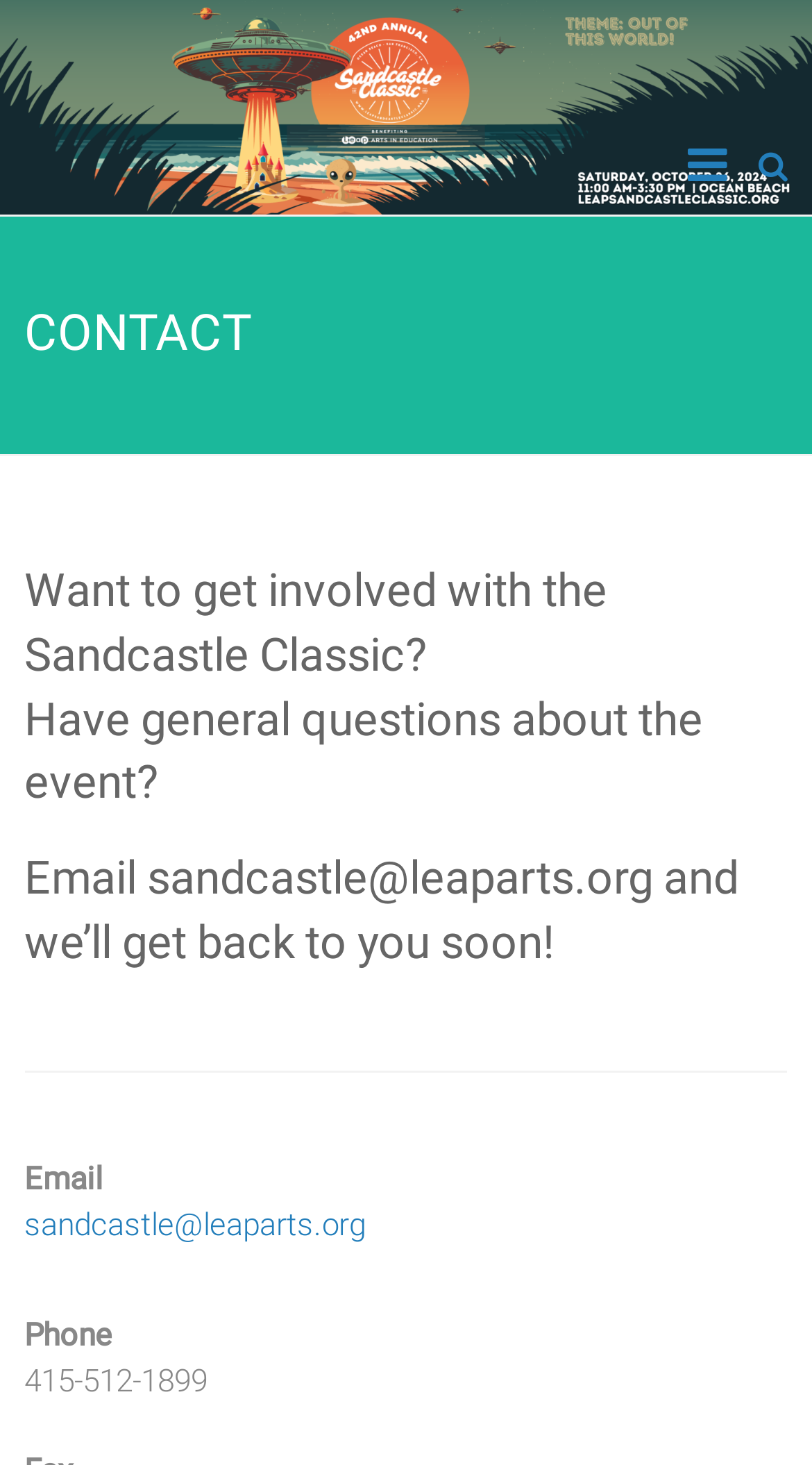What is the phone number to contact?
Can you provide an in-depth and detailed response to the question?

I found this answer by looking at the StaticText '415-512-1899' which is next to the StaticText 'Phone', suggesting that it is the phone number to contact.